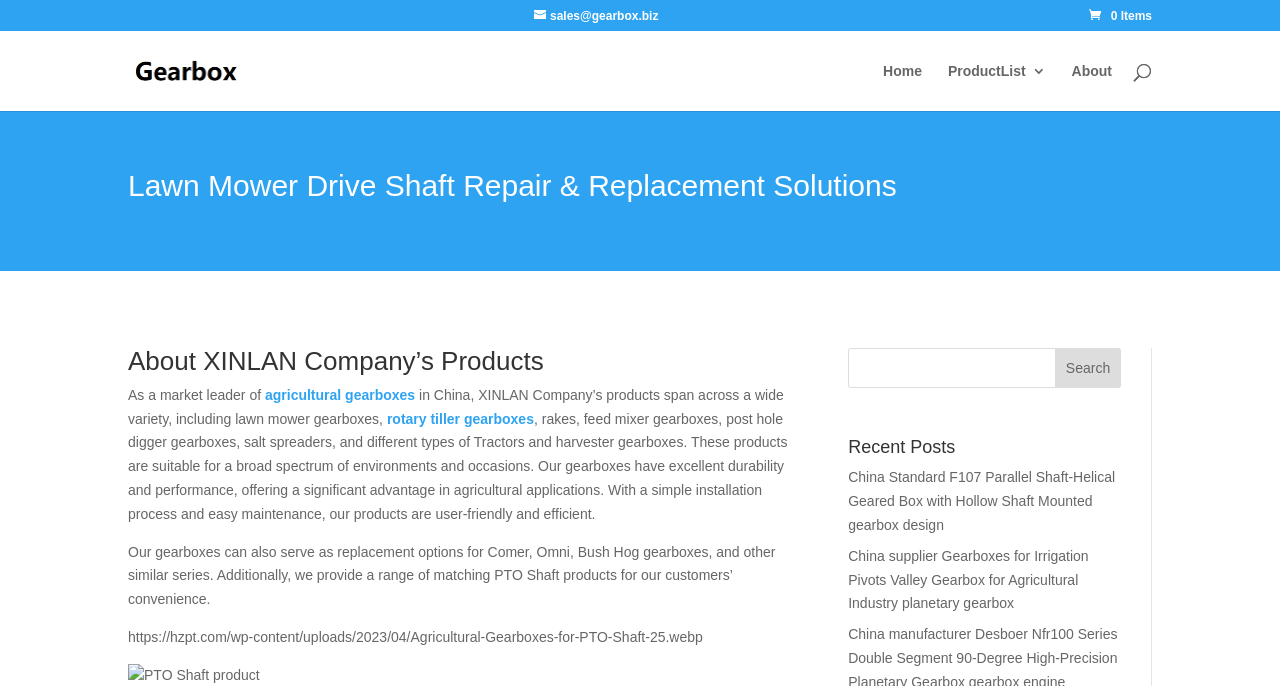Identify the primary heading of the webpage and provide its text.

Lawn Mower Drive Shaft Repair & Replacement Solutions